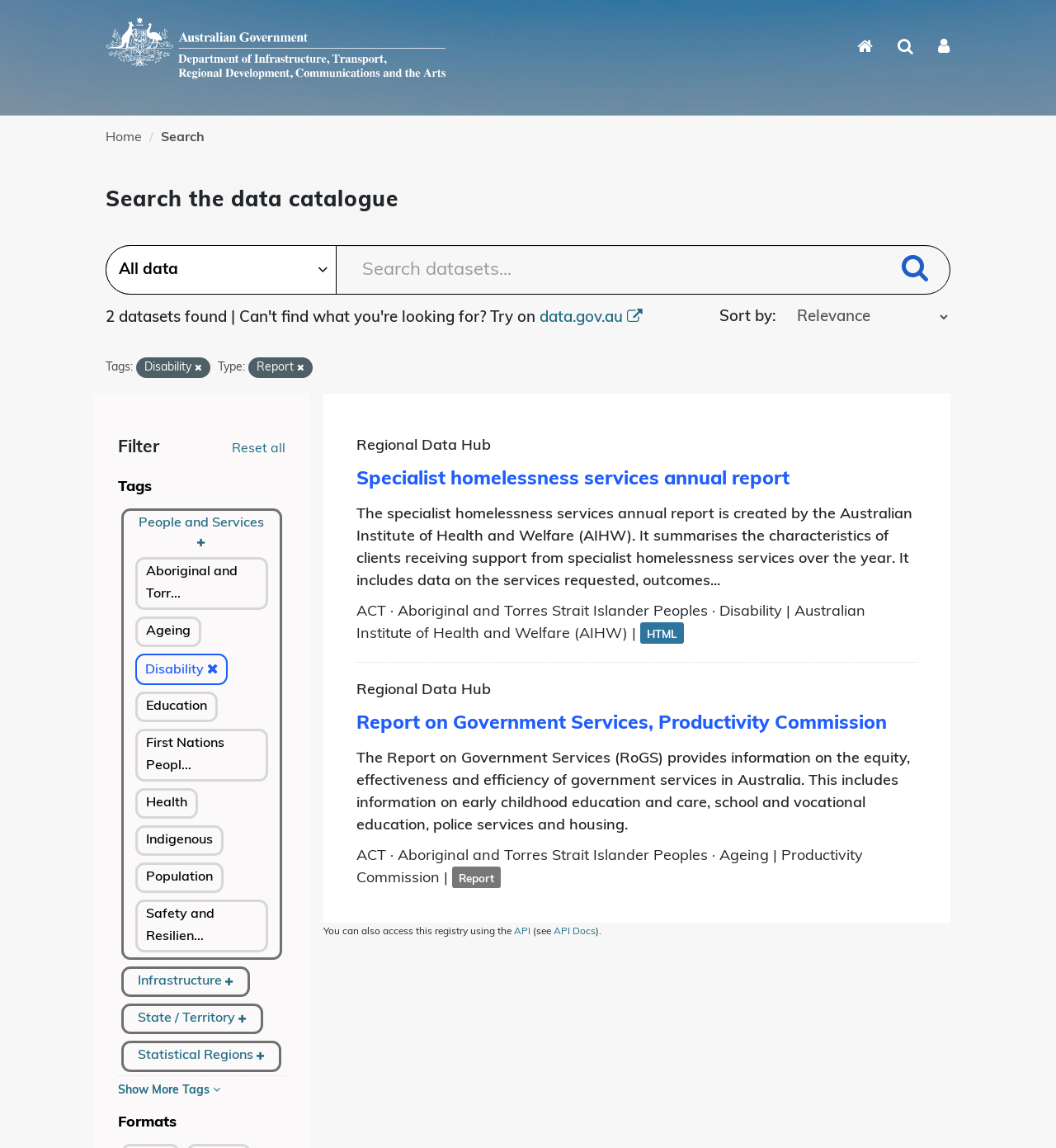Please find the bounding box coordinates of the section that needs to be clicked to achieve this instruction: "Click on the Home link".

[0.1, 0.114, 0.134, 0.126]